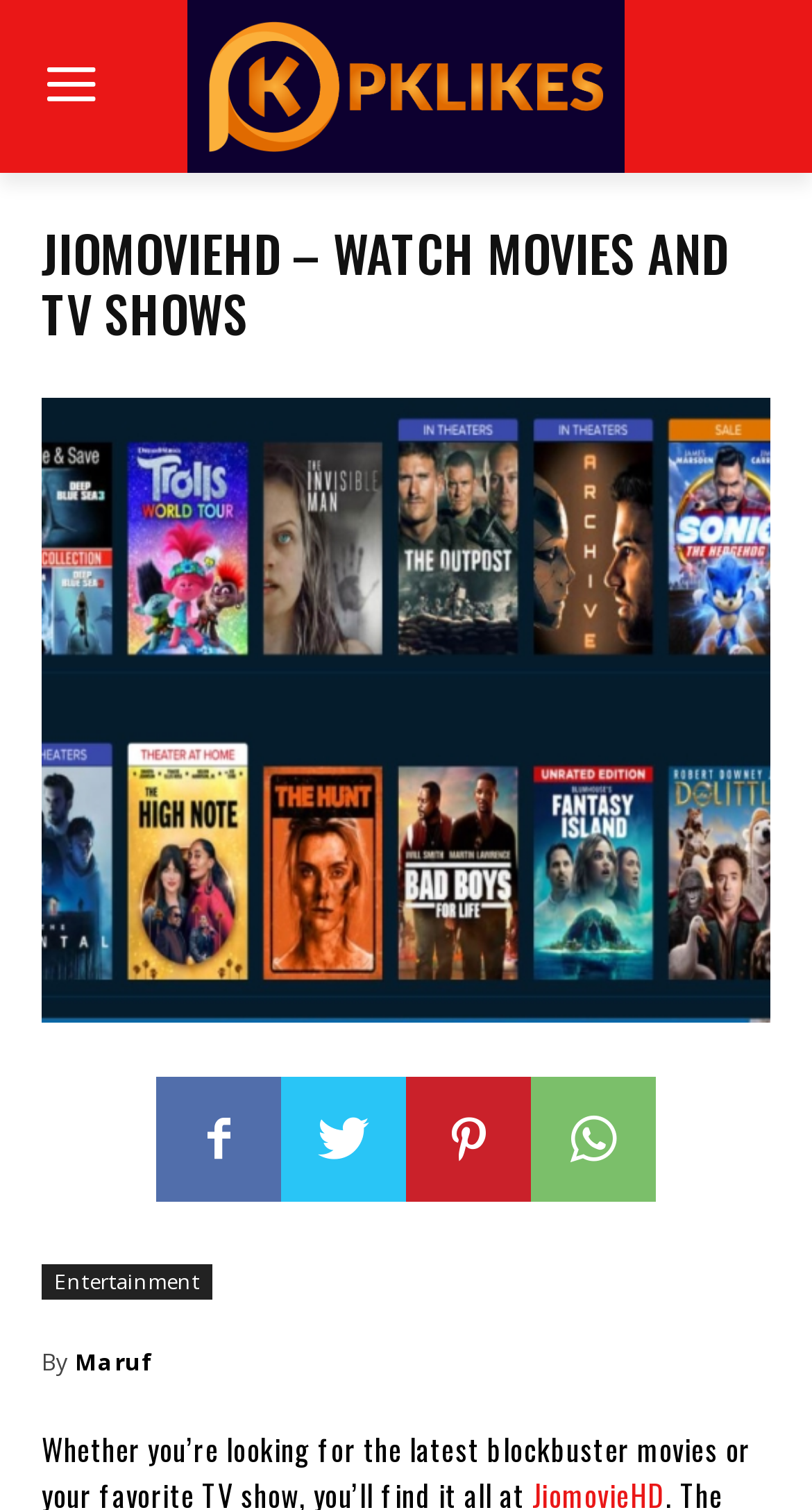Please answer the following question using a single word or phrase: 
Who is the developer of this website?

Maruf